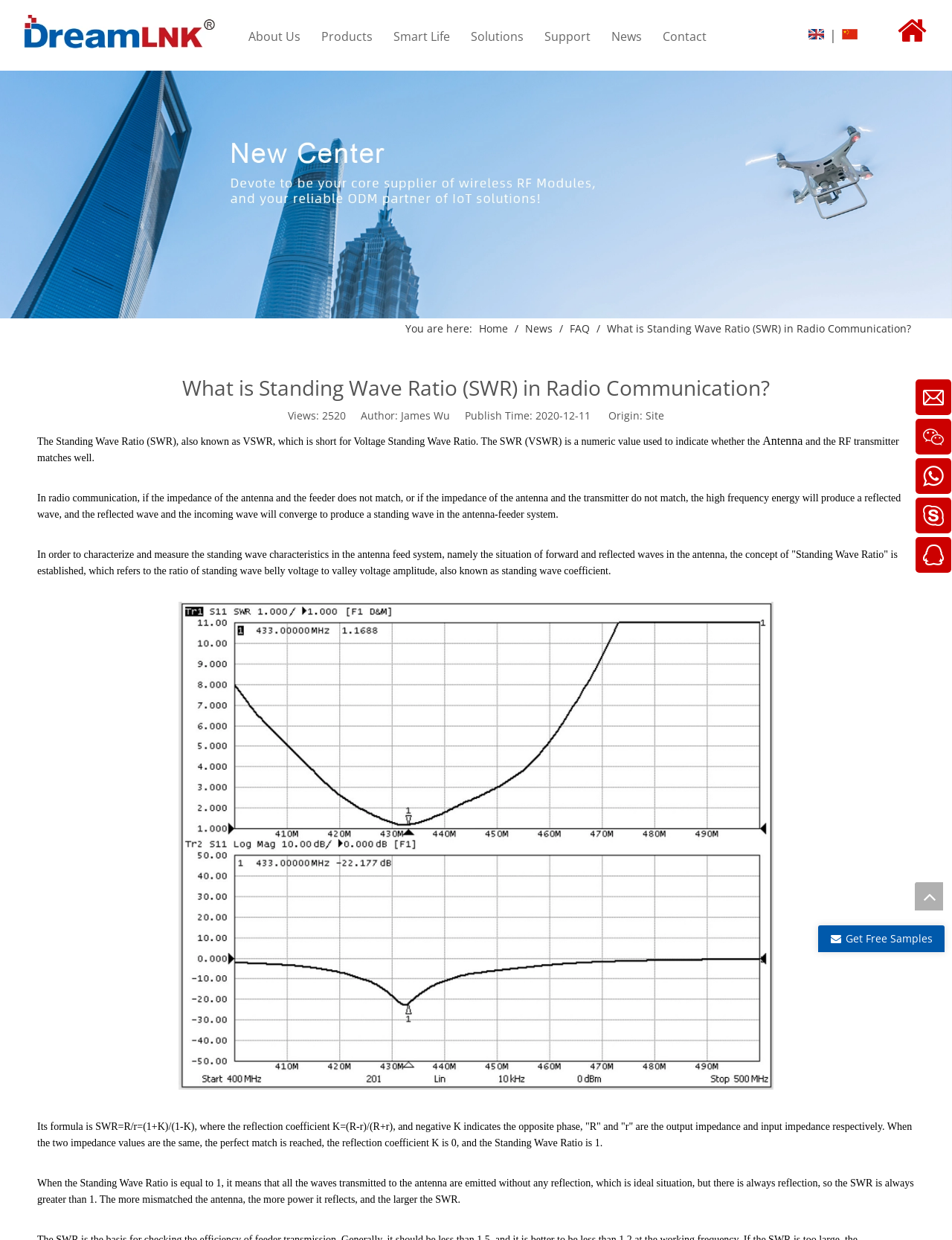Can you determine the bounding box coordinates of the area that needs to be clicked to fulfill the following instruction: "Read the 'FAQ' page"?

[0.598, 0.259, 0.623, 0.271]